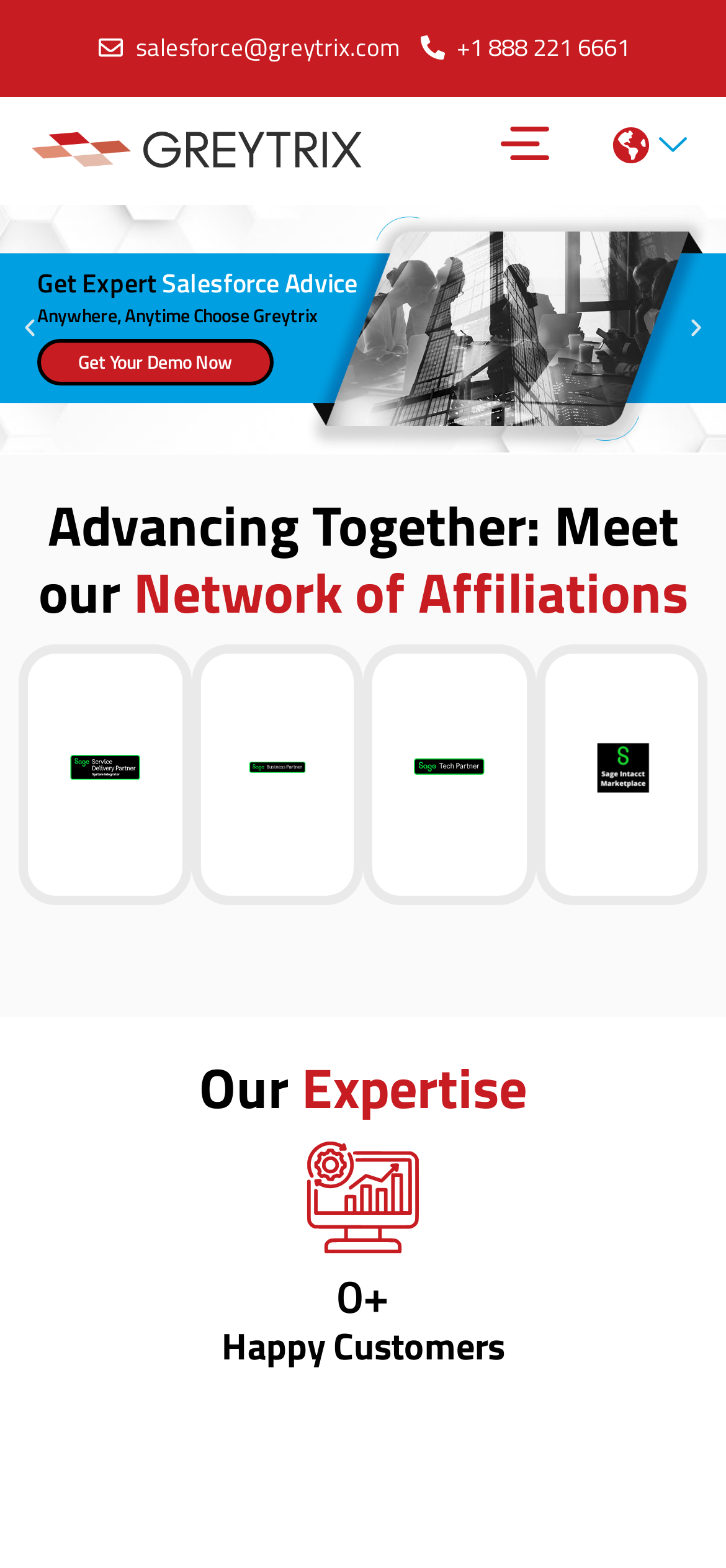Locate the UI element that matches the description Next slide in the webpage screenshot. Return the bounding box coordinates in the format (top-left x, top-left y, bottom-right x, bottom-right y), with values ranging from 0 to 1.

[0.944, 0.202, 0.974, 0.216]